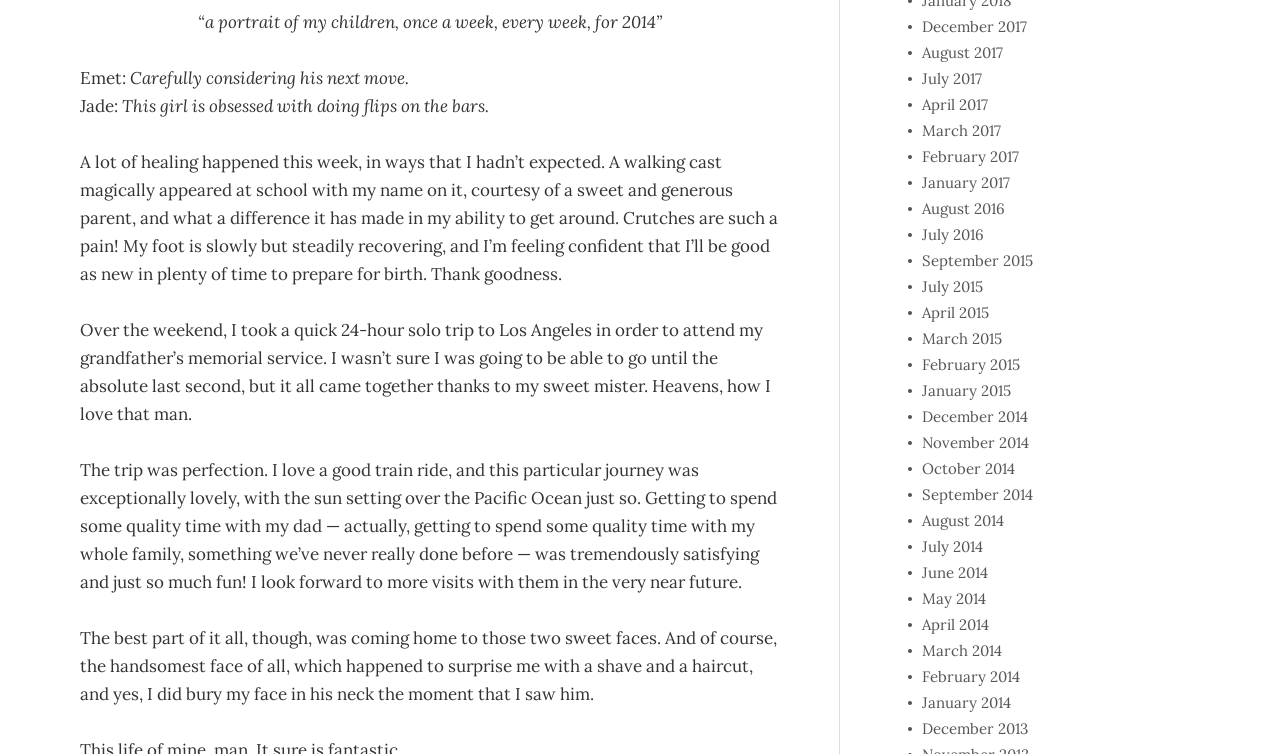Examine the image carefully and respond to the question with a detailed answer: 
What mode of transportation did the author take to Los Angeles?

The author mentions in the StaticText element that she took a train ride to Los Angeles, which suggests that she used the train as her mode of transportation.